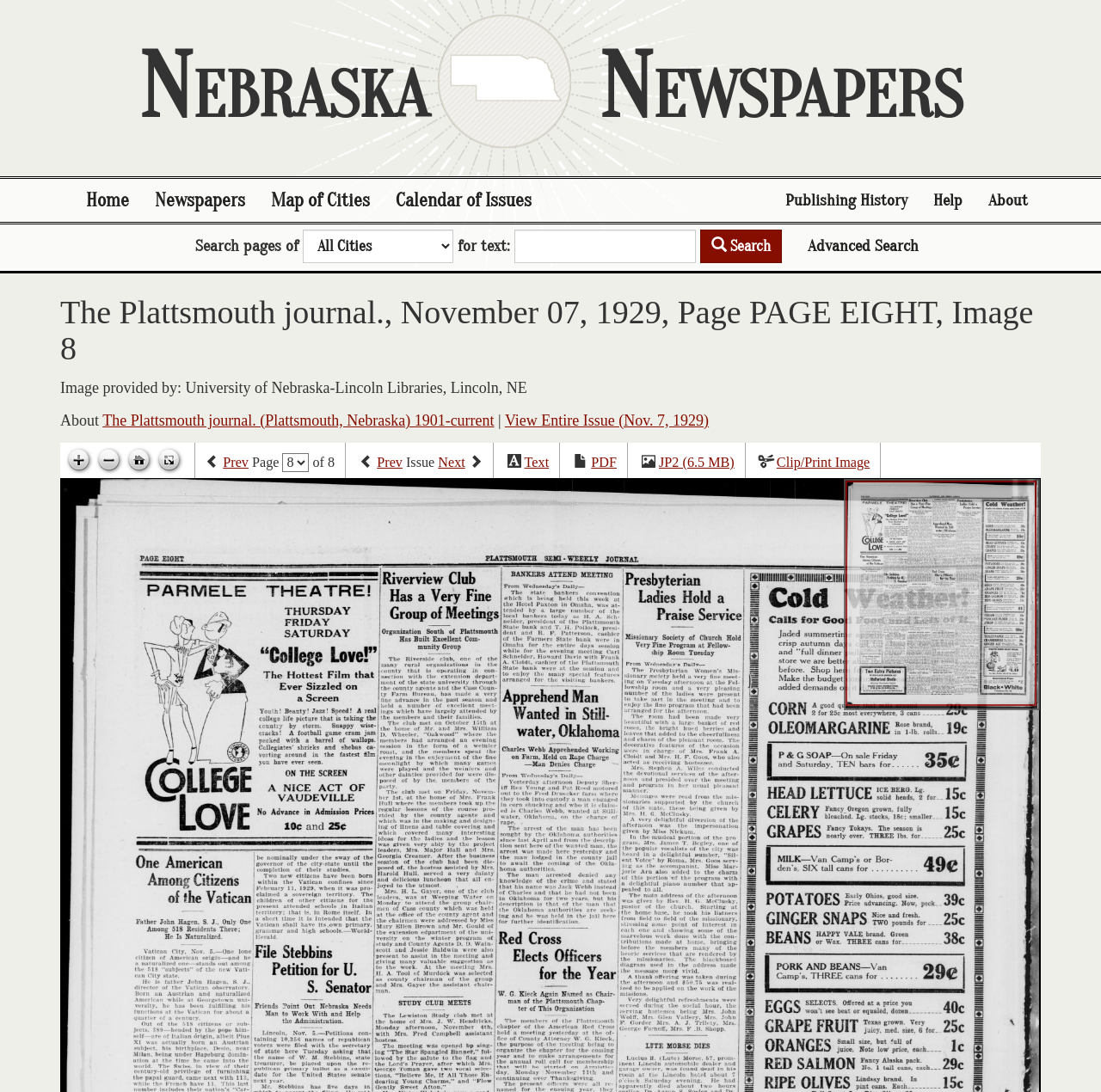Create a full and detailed caption for the entire webpage.

This webpage is dedicated to Nebraska Newspapers, providing resources related to the state's papers, including full-text search and historical essays. At the top, there is a heading "Nebraska Newspapers" followed by a navigation menu with links to "Home", "Newspapers", "Map of Cities", "Calendar of Issues", "Publishing History", "Help", and "About".

Below the navigation menu, there is a search bar with a combobox and a search button. The search bar allows users to search for text within the newspaper pages. Next to the search bar, there is a link to "Advanced Search".

The main content of the page is focused on a specific newspaper issue, "The Plattsmouth journal., November 07, 1929, Page PAGE EIGHT, Image 8". There is a heading with the title of the newspaper issue, followed by a static text "Image provided by: University of Nebraska-Lincoln Libraries, Lincoln, NE". Below this, there are links to "About" and "The Plattsmouth journal. (Plattsmouth, Nebraska) 1901-current", as well as a link to "View Entire Issue (Nov. 7, 1929)".

On the right side of the page, there are several buttons and links, including "Zoom in", "Zoom out", "Go home", and "Toggle full page". These buttons are accompanied by small images. Below these buttons, there are links to navigate through the newspaper pages, including "Previous page", "Next page", "Previous issue", and "Next issue". There are also links to view the issue in different formats, such as "Text", "PDF", and "JP2".

At the bottom of the page, there is a canvas element that takes up most of the width, likely displaying the newspaper page image.